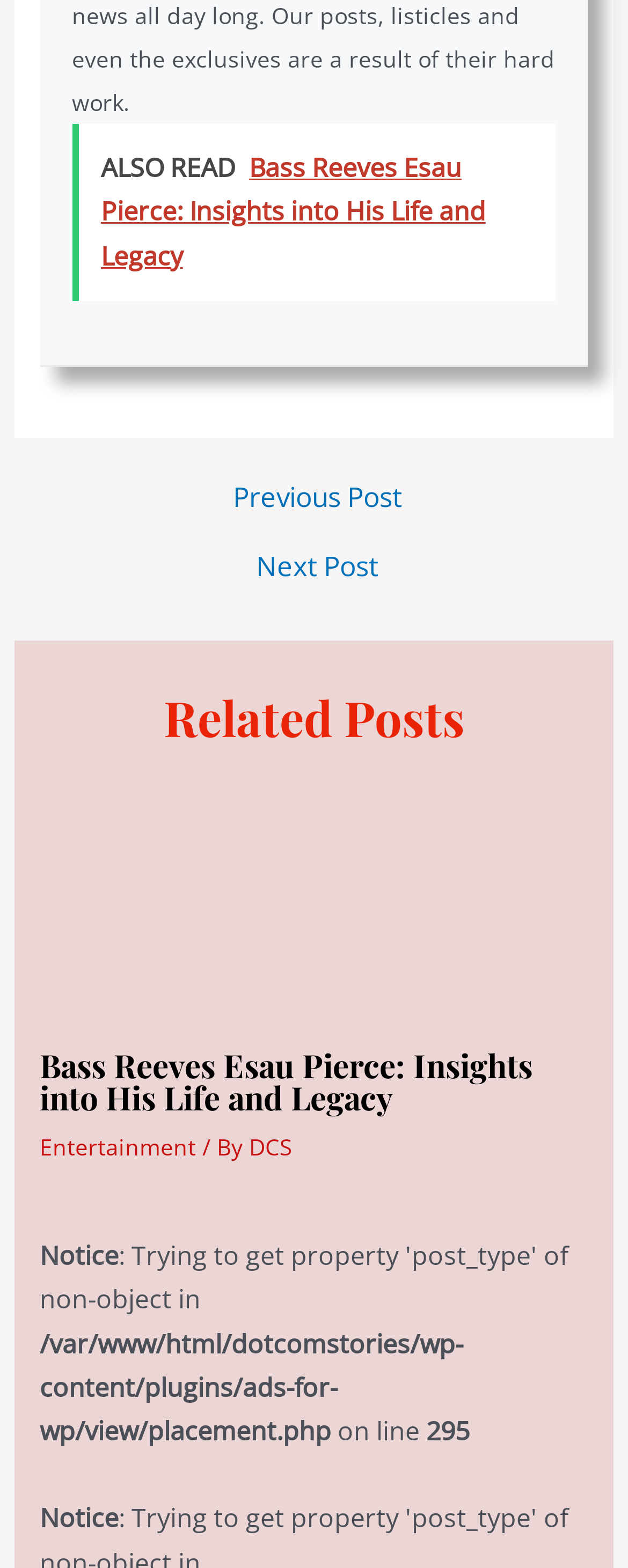Please answer the following question using a single word or phrase: What is the category of the article?

Entertainment